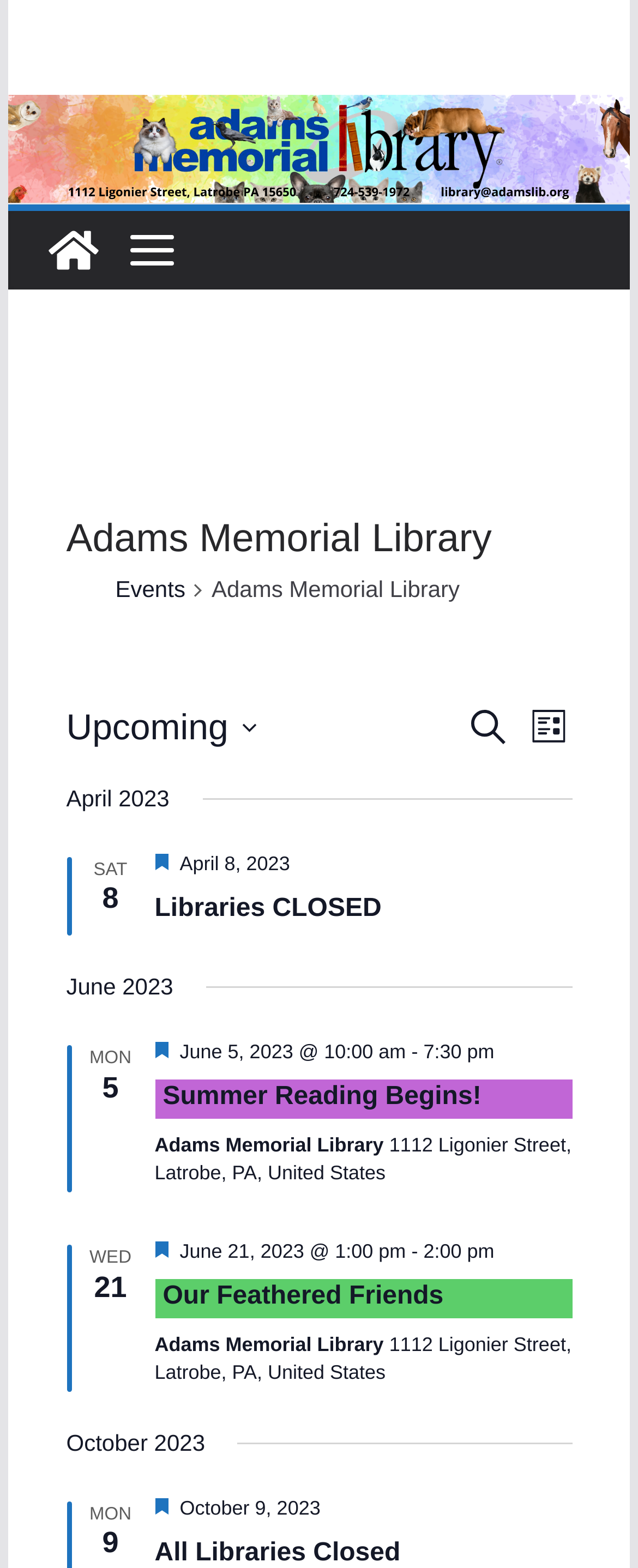How many events are marked as 'Featured'?
Refer to the image and provide a concise answer in one word or phrase.

3